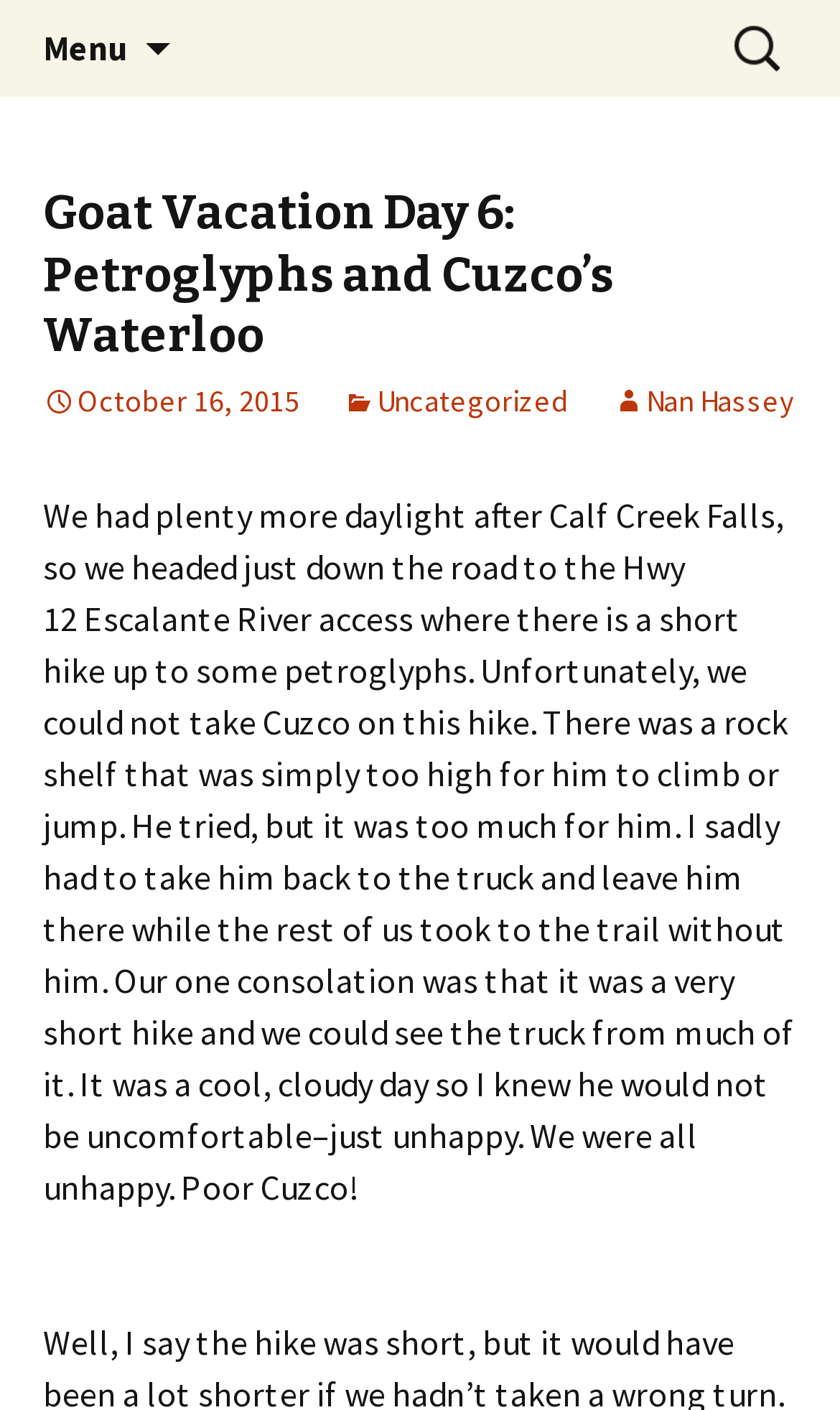Please provide a short answer using a single word or phrase for the question:
What is the name of the author of the blog post?

Nan Hassey